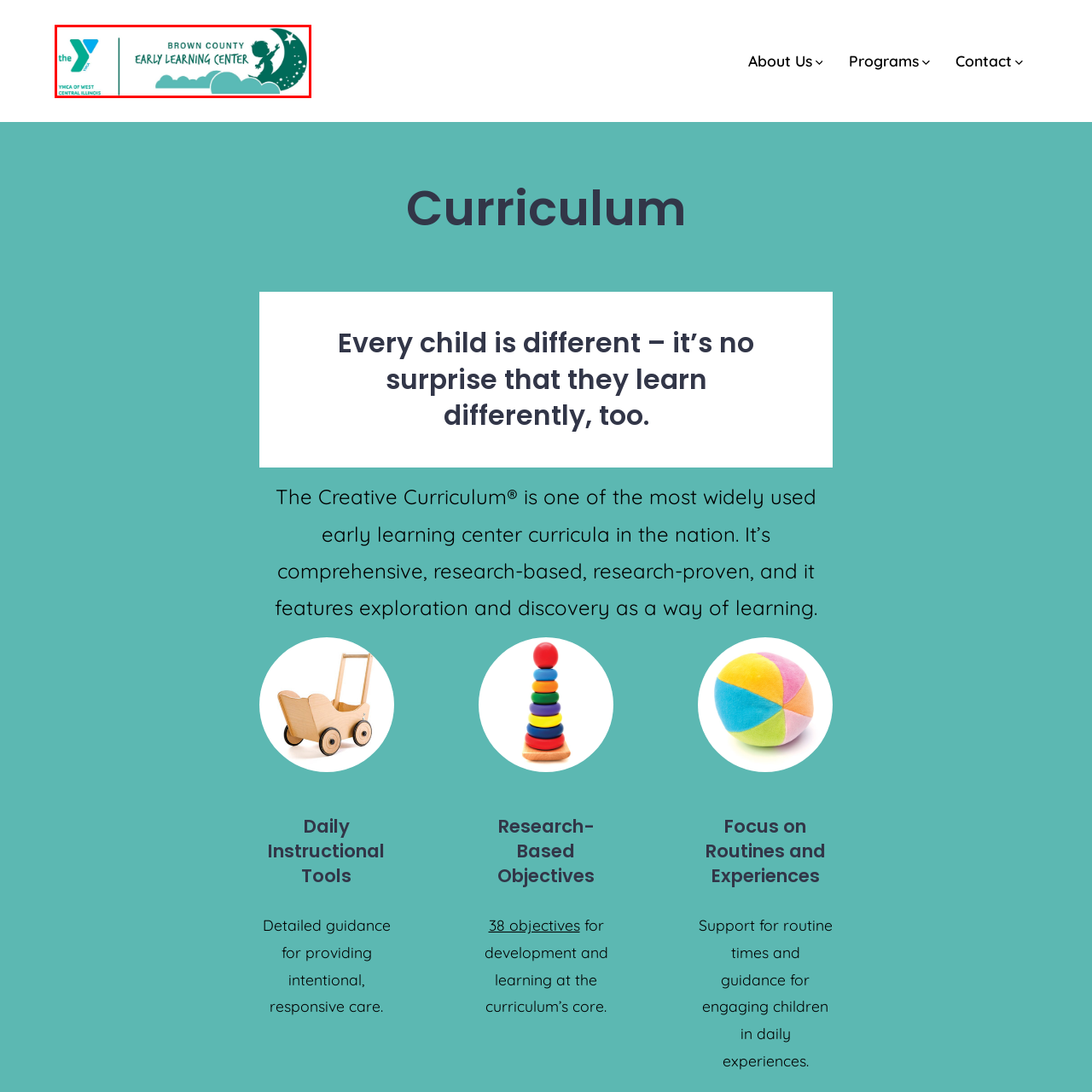Inspect the area within the red bounding box and elaborate on the following question with a detailed answer using the image as your reference: What is the font style of the text?

The font style used for the text 'BROWN COUNTY' and 'EARLY LEARNING CENTER' is playful and child-friendly, which is fitting for an early learning center that aims to provide a nurturing environment for young children.